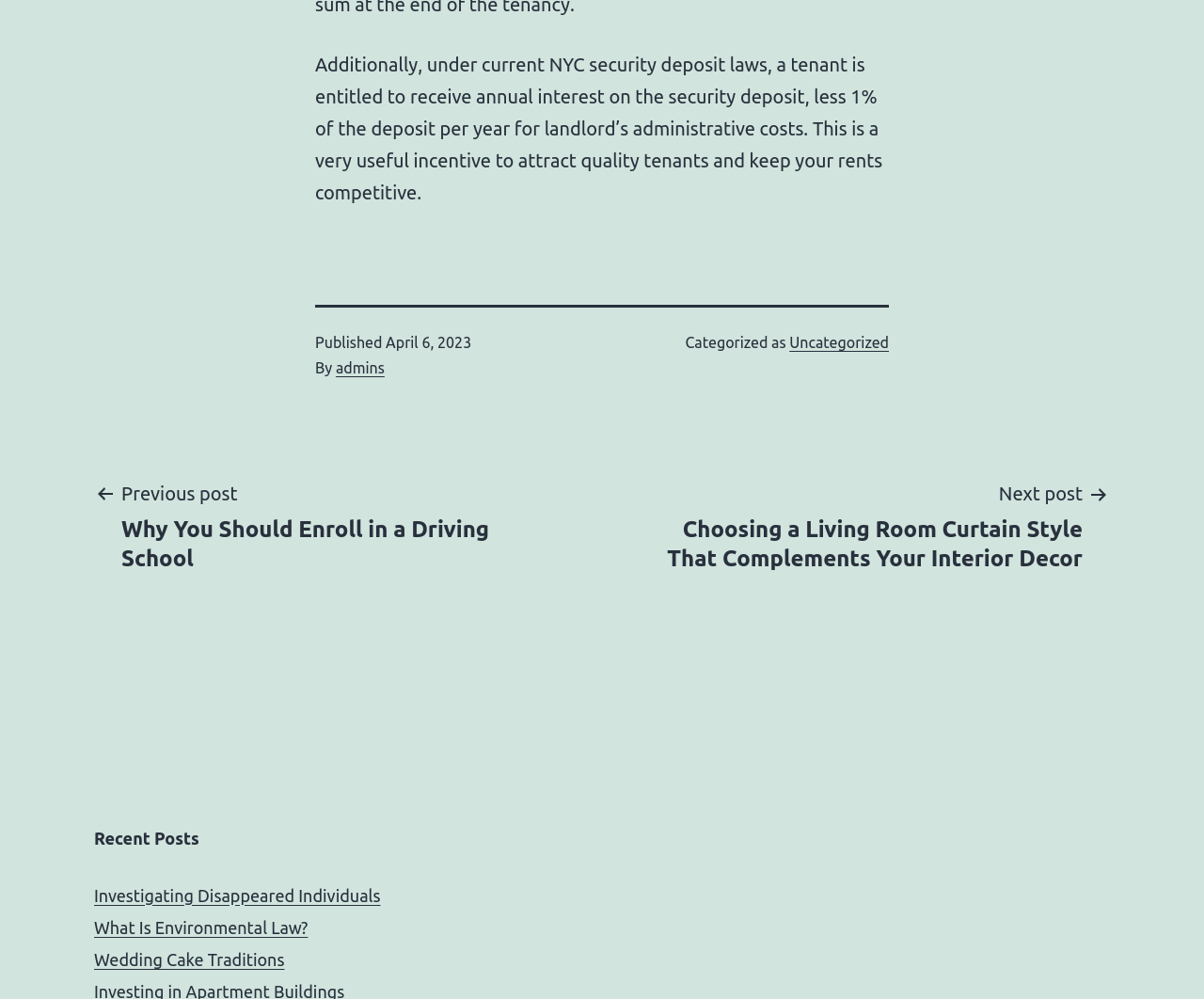How many recent posts are listed? Observe the screenshot and provide a one-word or short phrase answer.

3